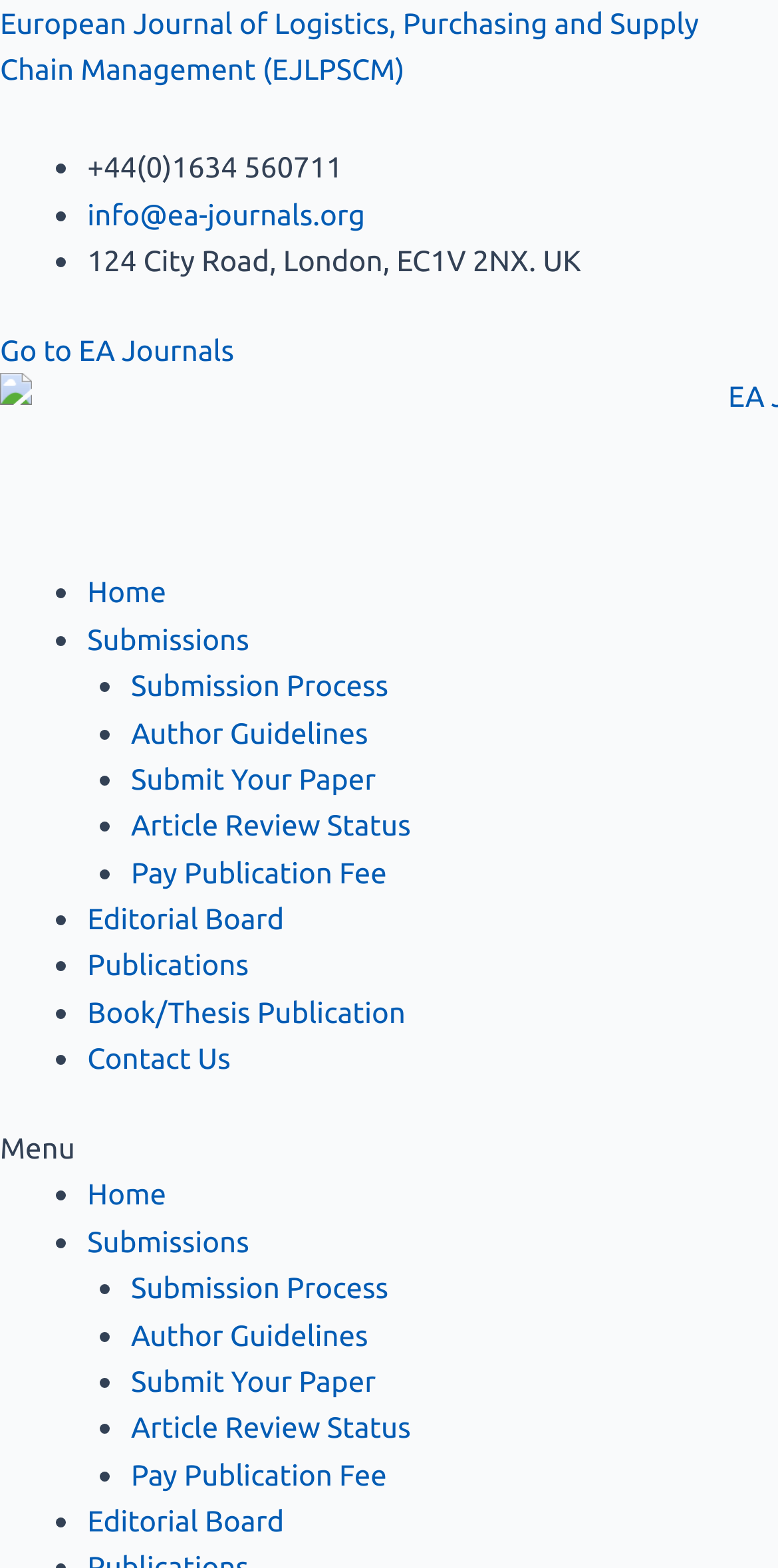Provide the bounding box coordinates for the UI element that is described by this text: "Go to EA Journals". The coordinates should be in the form of four float numbers between 0 and 1: [left, top, right, bottom].

[0.0, 0.213, 0.301, 0.234]